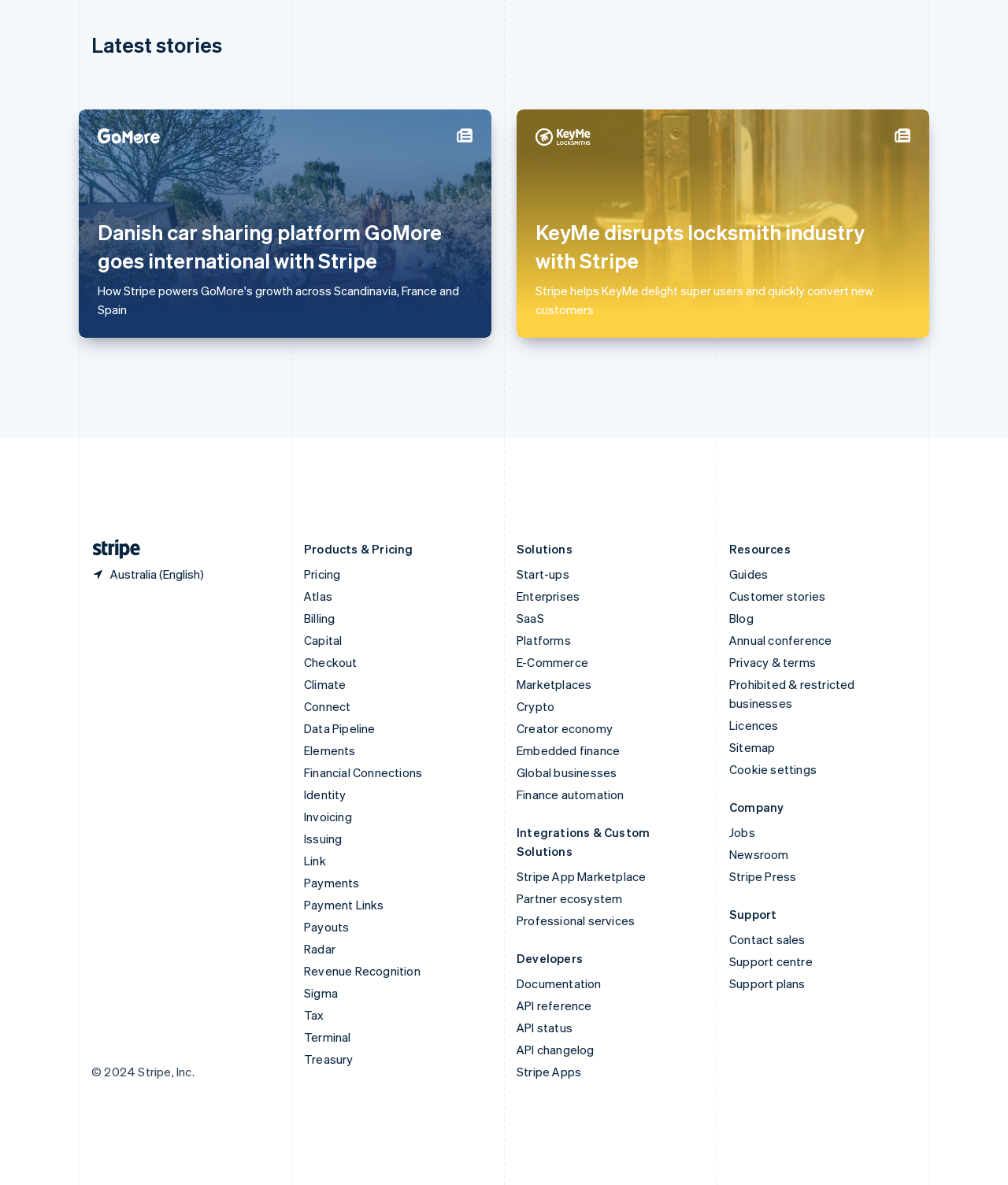What is the logo above the 'Latest stories' heading?
Answer with a single word or phrase by referring to the visual content.

GoMore logo